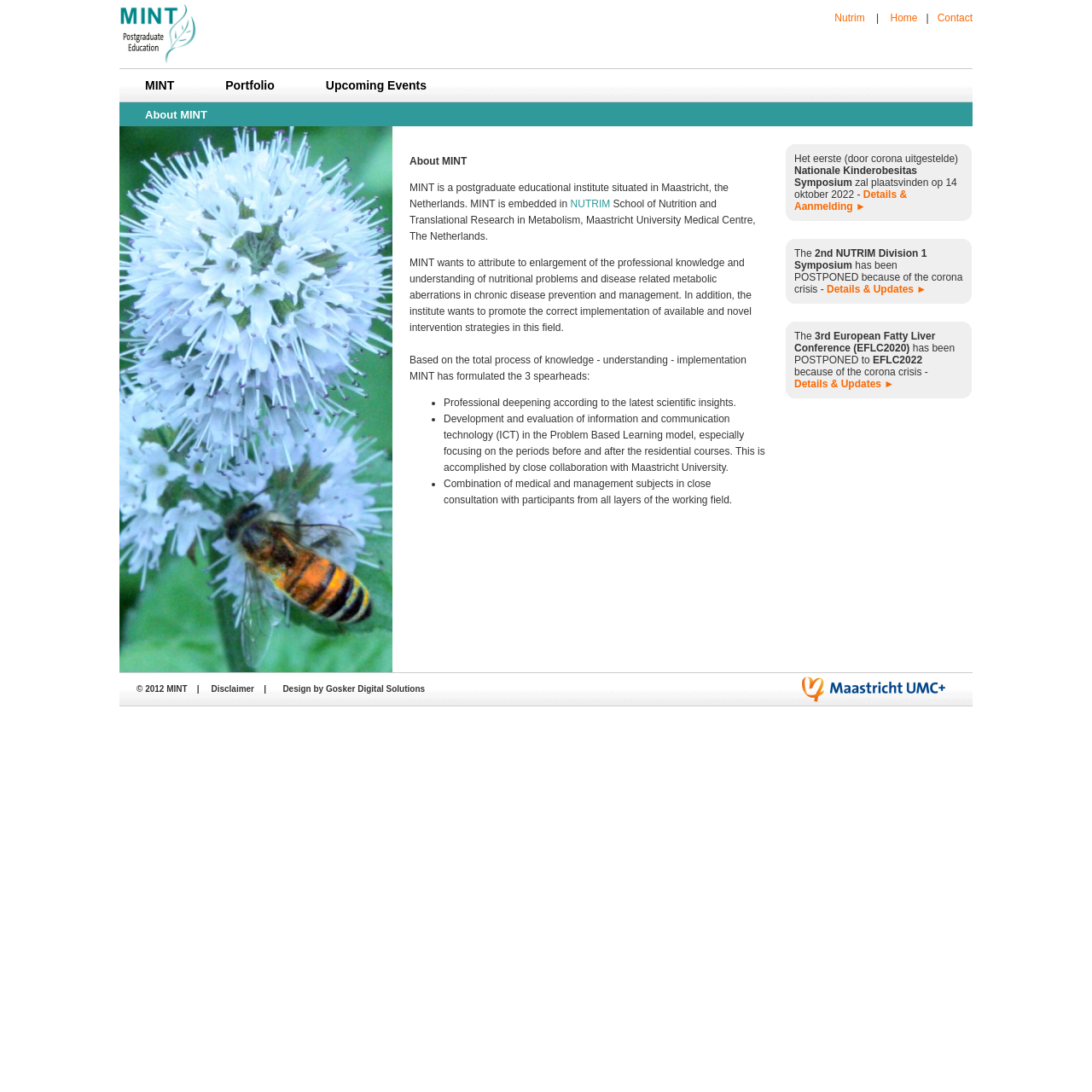Specify the bounding box coordinates of the region I need to click to perform the following instruction: "Click on Home". The coordinates must be four float numbers in the range of 0 to 1, i.e., [left, top, right, bottom].

None